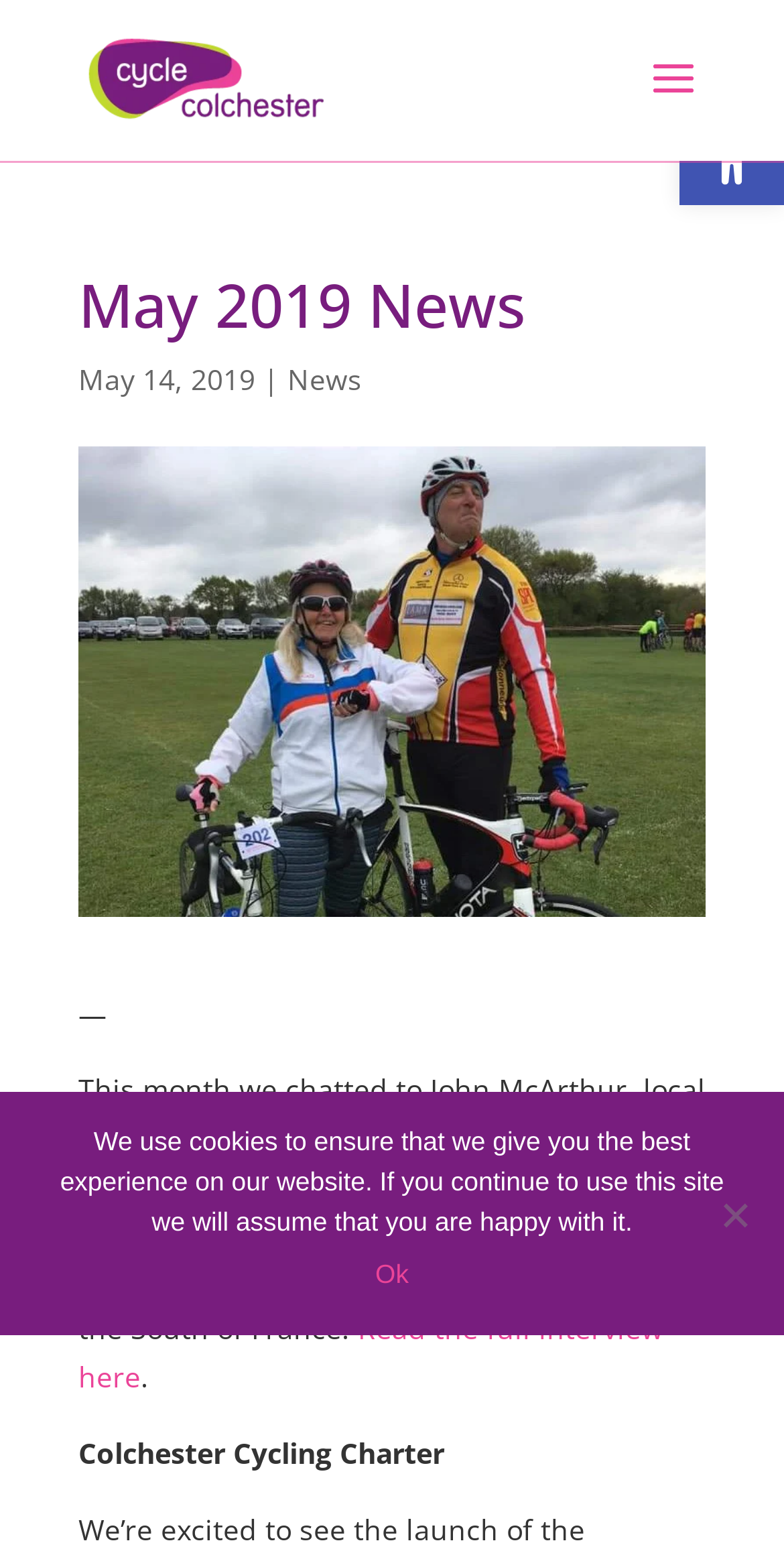Calculate the bounding box coordinates of the UI element given the description: "Open toolbar Accessibility Tools".

[0.867, 0.065, 1.0, 0.132]